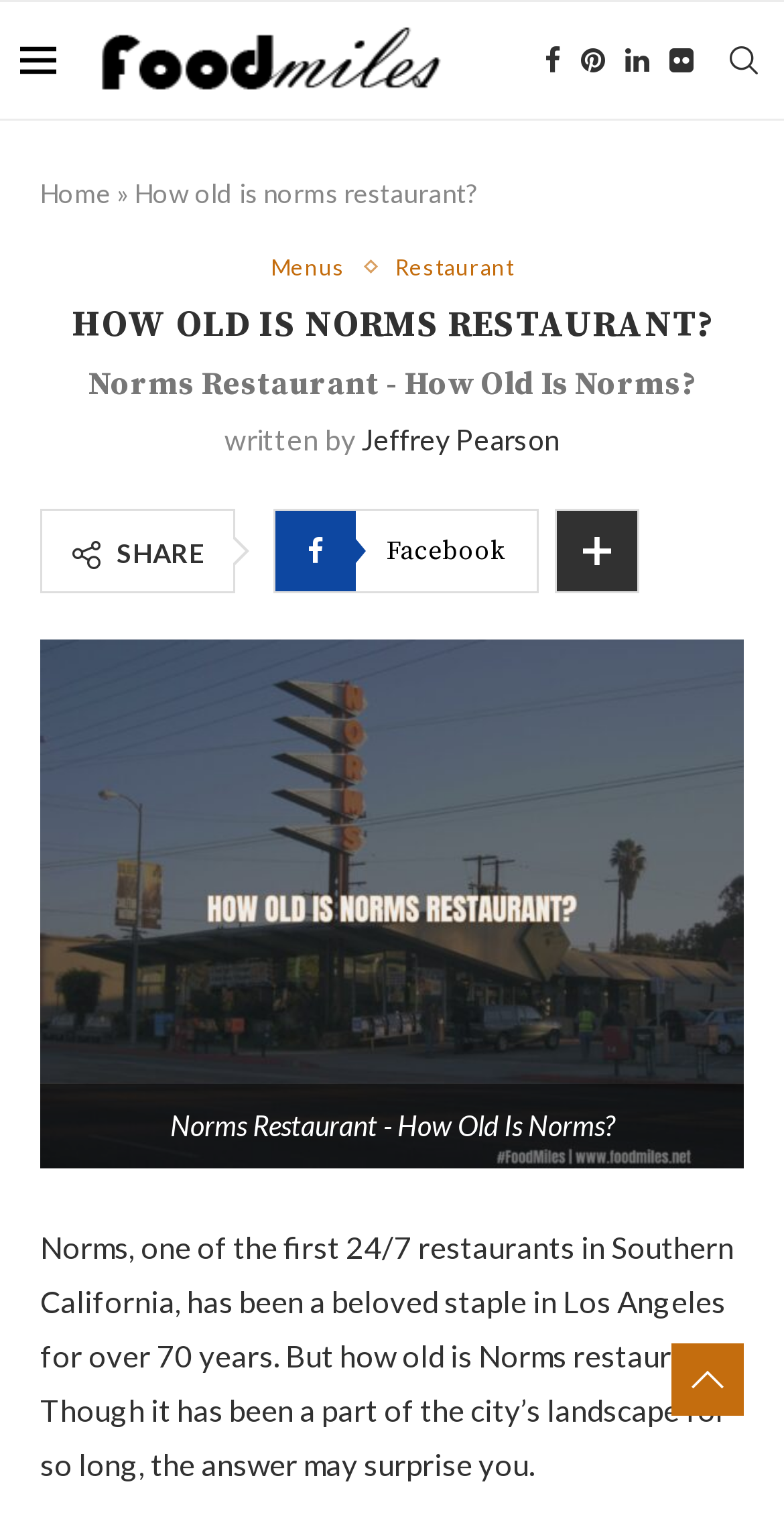What is the name of the author of the article?
Kindly give a detailed and elaborate answer to the question.

The author's name can be found in the article's metadata, where it says 'written by Jeffrey Pearson'.